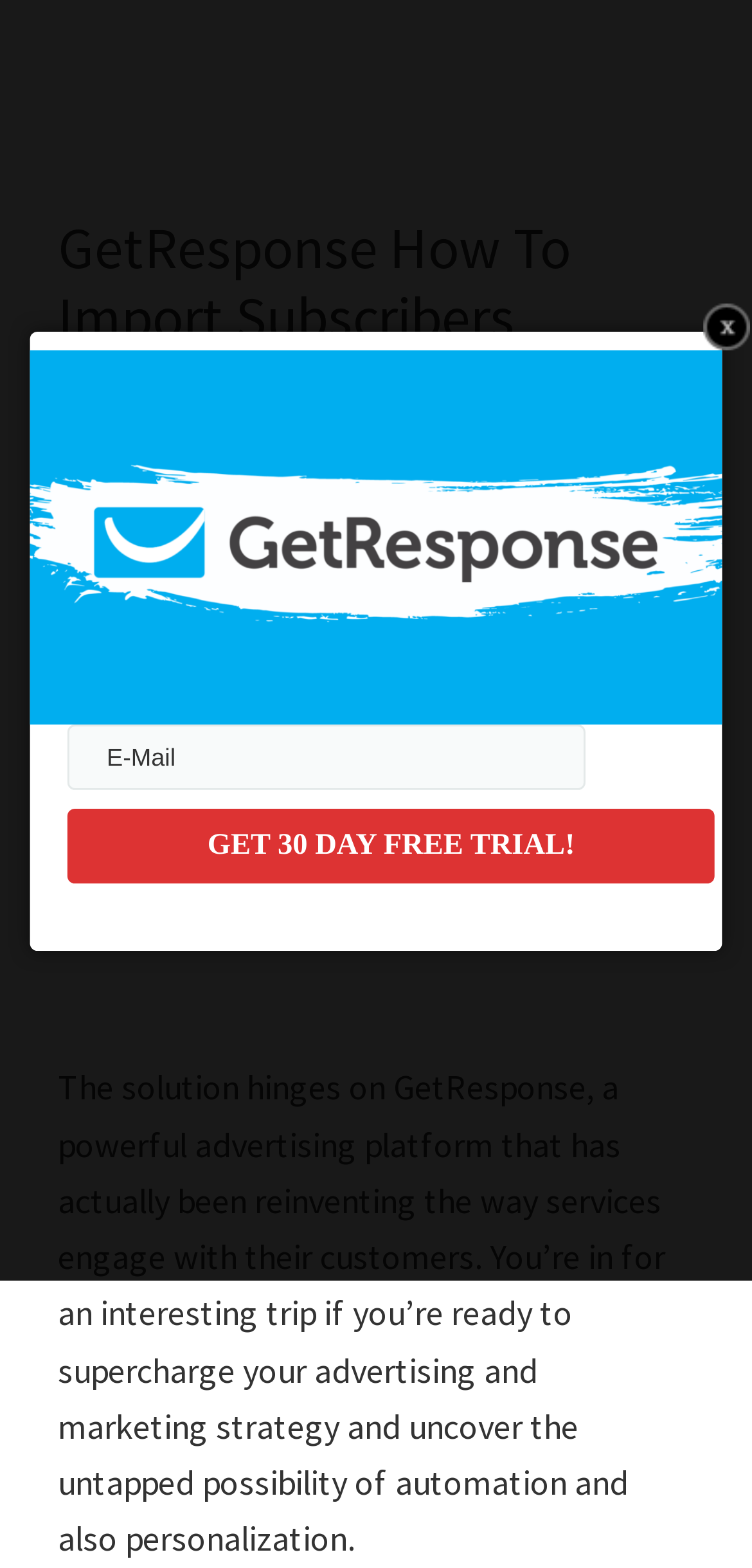Produce an extensive caption that describes everything on the webpage.

The webpage is about GetResponse, a digital marketing platform, and specifically focuses on importing subscribers. At the top left corner, there are two links, "Skip to main content" and "Skip to primary sidebar", which allow users to navigate to the main content or sidebar quickly.

Below these links, there is a header section with a heading that reads "GetResponse How To Import Subscribers". This heading is accompanied by a timestamp, "21 August 2023", and the author's name, "Ian".

The main content of the webpage is divided into three paragraphs. The first paragraph discusses the importance of innovation and adaptation in digital advertising and marketing. The second paragraph introduces GetResponse as a powerful marketing platform that can help businesses engage with their customers more effectively. The third paragraph highlights the benefits of using GetResponse, including automation and personalization.

On the right side of the webpage, there is a call-to-action section with a textbox labeled "E-Mail" and a button that reads "GET 30 DAY FREE TRIAL!". This section is likely used to encourage users to sign up for a free trial of the GetResponse platform.

Overall, the webpage provides an introduction to GetResponse and its capabilities, with a focus on importing subscribers and supercharging marketing strategies.